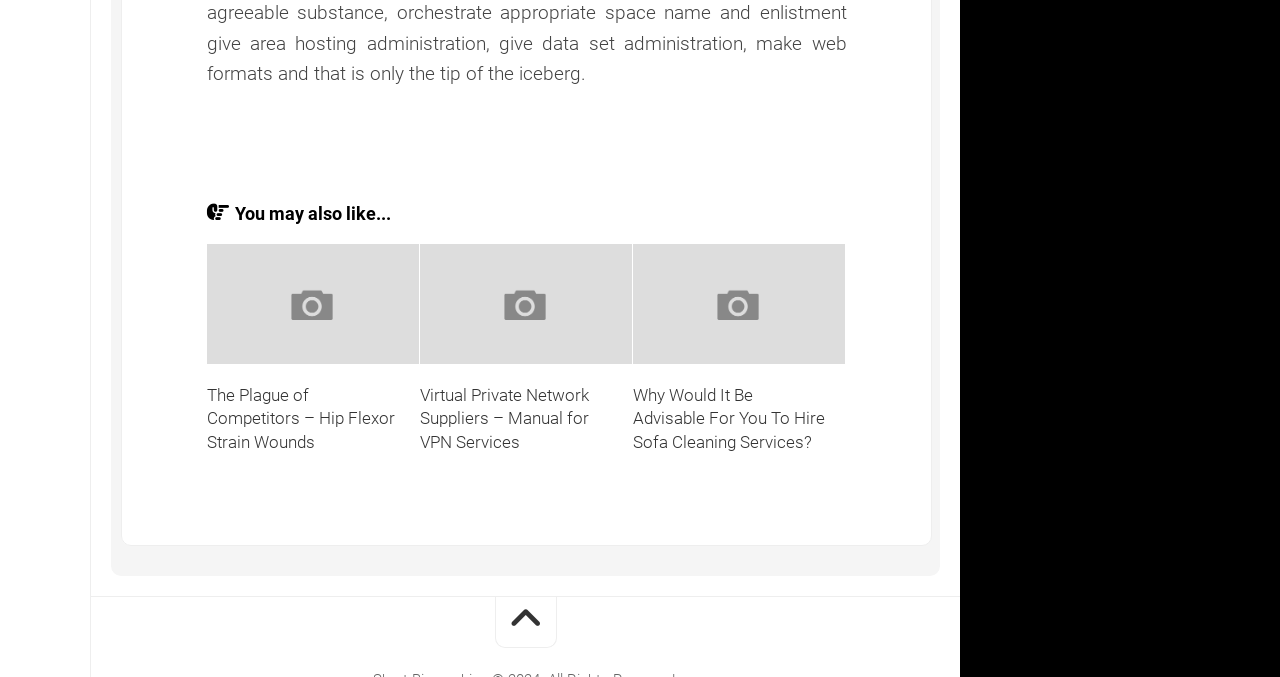Please reply with a single word or brief phrase to the question: 
What is the symbol at the bottom of the page?

An arrow